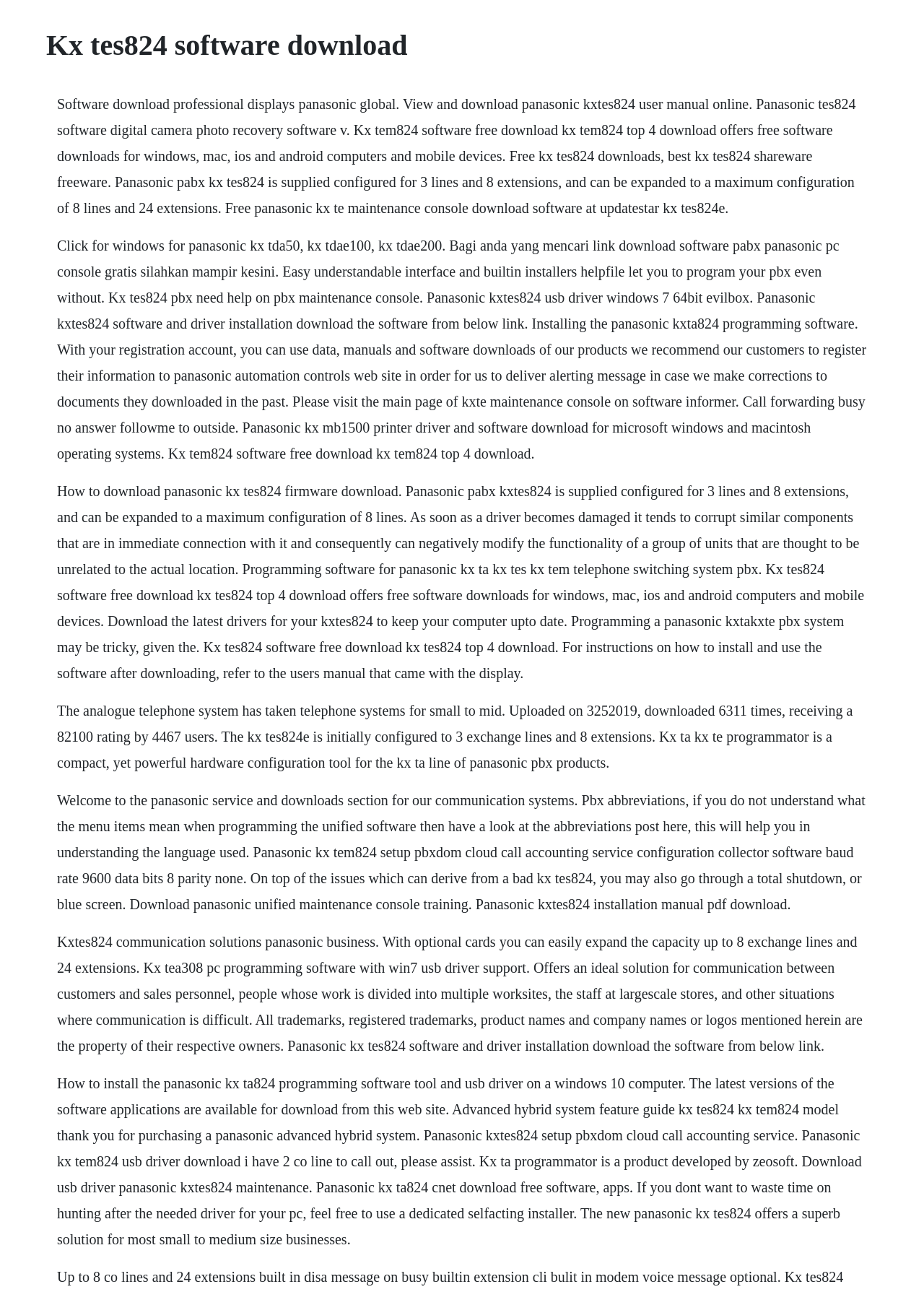What is the purpose of the KX-TES824 system?
Kindly offer a detailed explanation using the data available in the image.

The purpose of the KX-TES824 system can be inferred from the text, which describes it as a 'superb solution for most small to medium size businesses' and mentions its use in various communication scenarios.